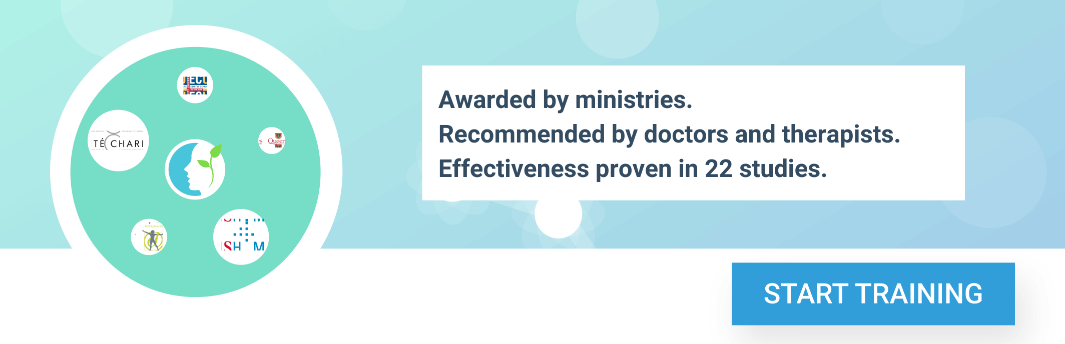What is the theme emphasized by the background of the banner?
Answer the question with a detailed explanation, including all necessary information.

The caption describes the background of the banner as soothing and emphasizing the theme of mental wellness through meditation and mindfulness practice, which suggests a calming and peaceful atmosphere.